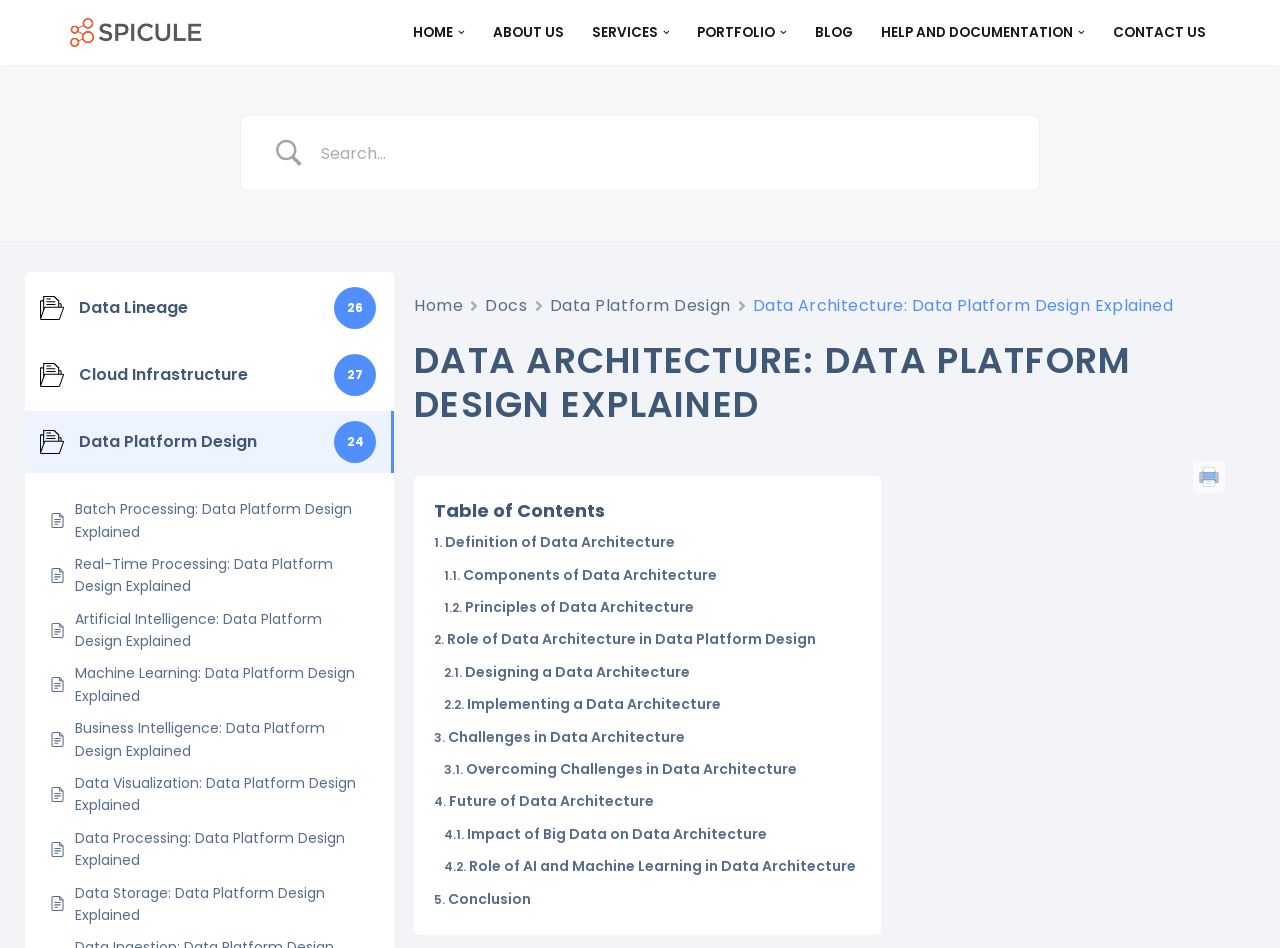Please determine the bounding box coordinates of the area that needs to be clicked to complete this task: 'Search for something'. The coordinates must be four float numbers between 0 and 1, formatted as [left, top, right, bottom].

[0.239, 0.147, 0.8, 0.176]